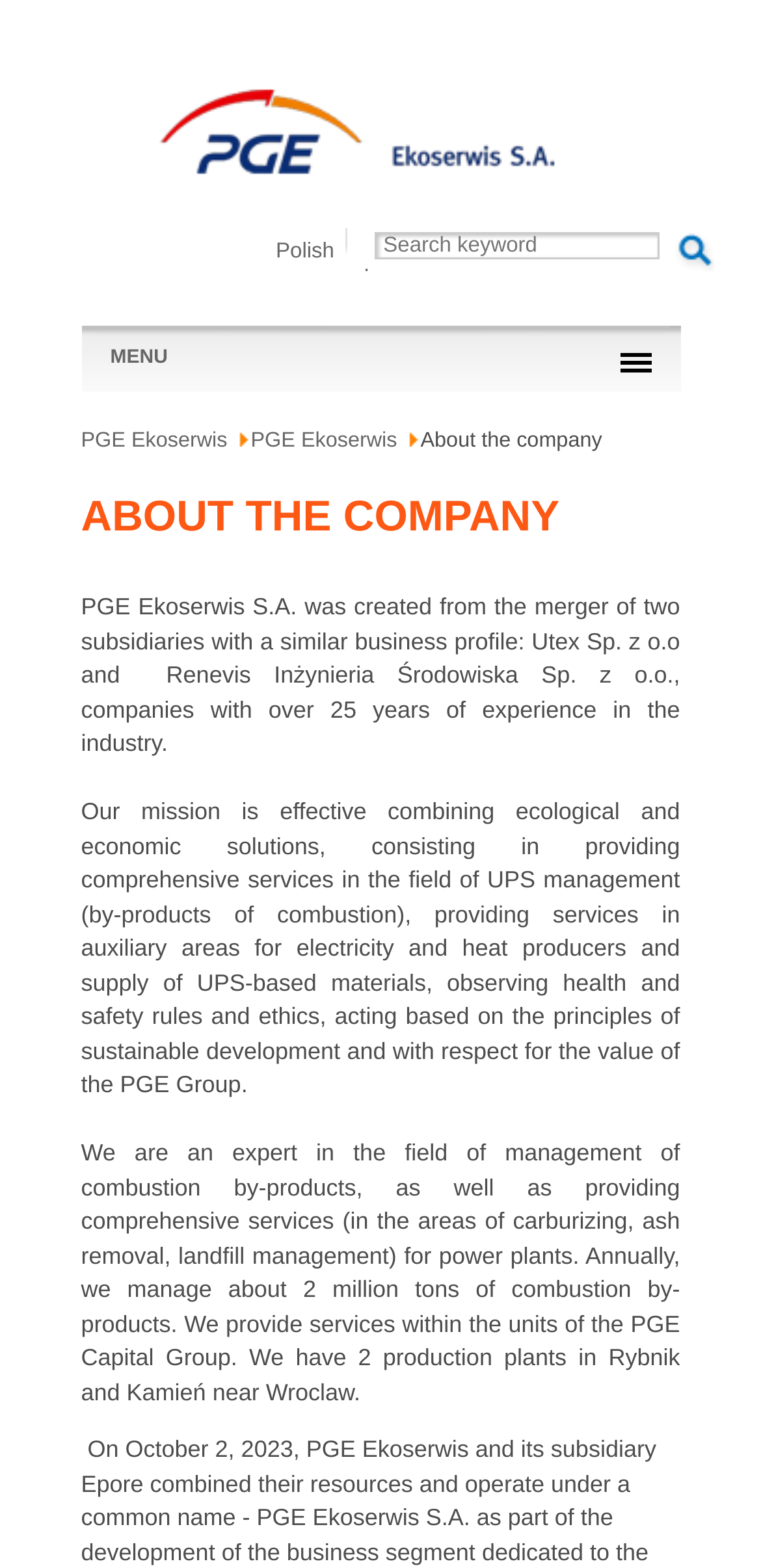How many tons of combustion by-products does the company manage annually?
Refer to the image and provide a one-word or short phrase answer.

2 million tons